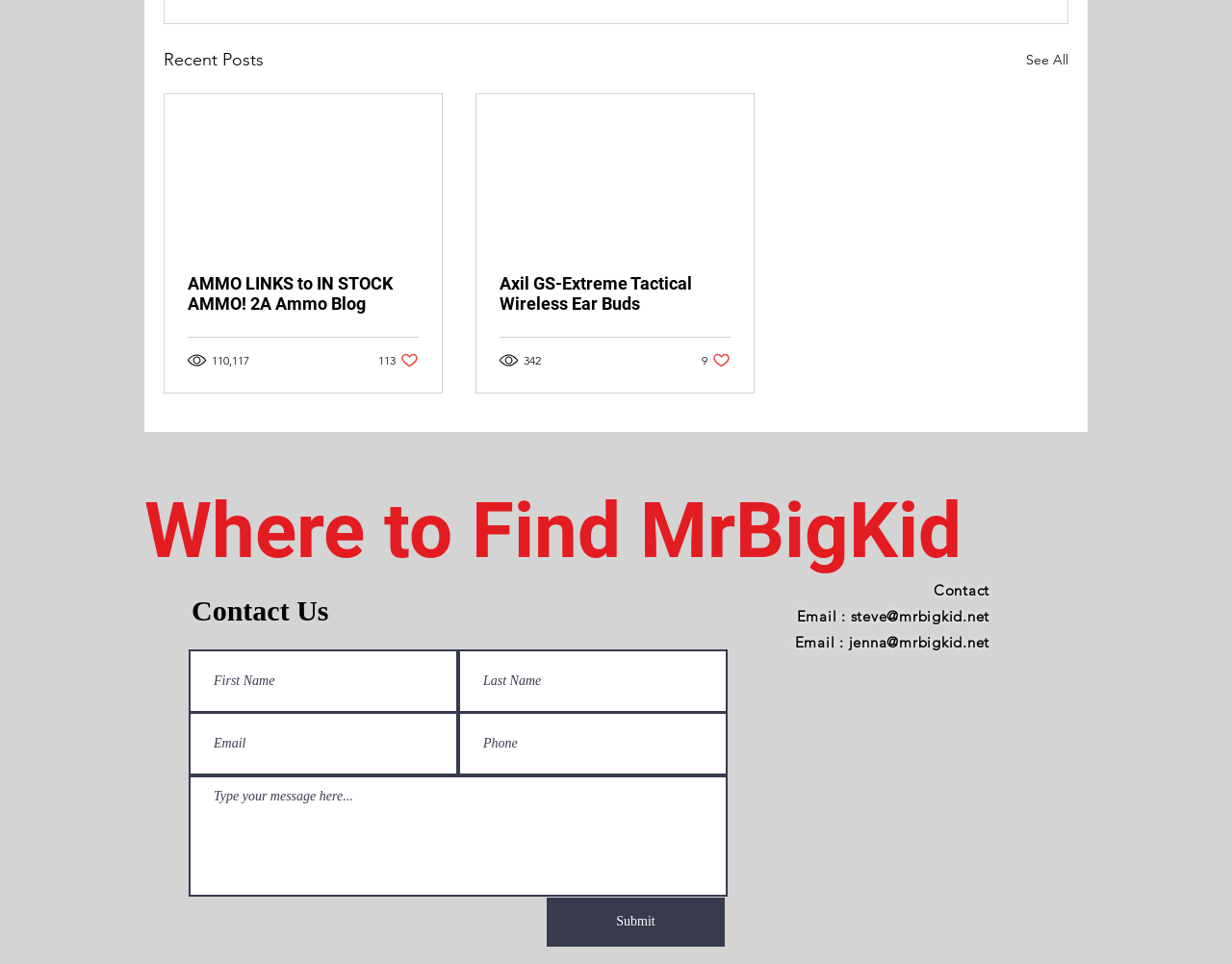What is the label of the first textbox in the 'Contact Us' section?
Use the information from the image to give a detailed answer to the question.

In the 'Contact Us' section, there are several textboxes, and the first one has a label 'First Name' which is a textbox element with the text 'First Name'.